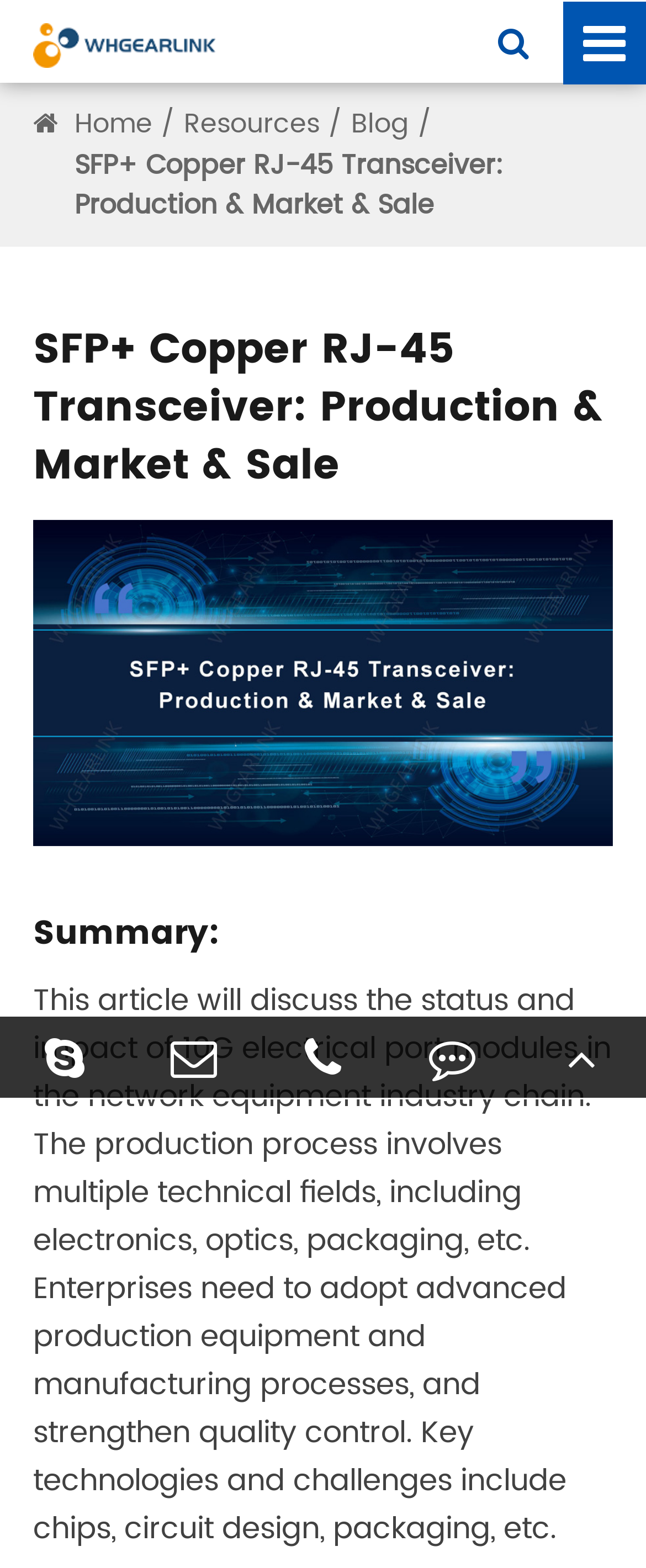Please identify the bounding box coordinates of the area I need to click to accomplish the following instruction: "go to home page".

[0.115, 0.067, 0.236, 0.092]